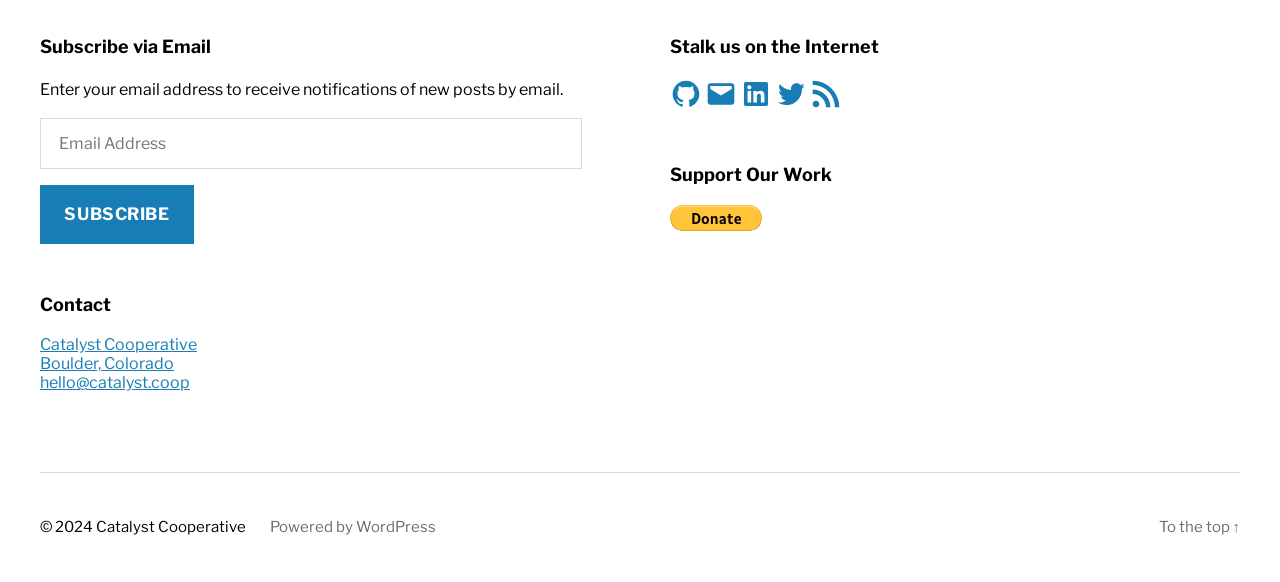Please determine the bounding box coordinates for the UI element described here. Use the format (top-left x, top-left y, bottom-right x, bottom-right y) with values bounded between 0 and 1: Powered by WordPress

[0.211, 0.89, 0.341, 0.921]